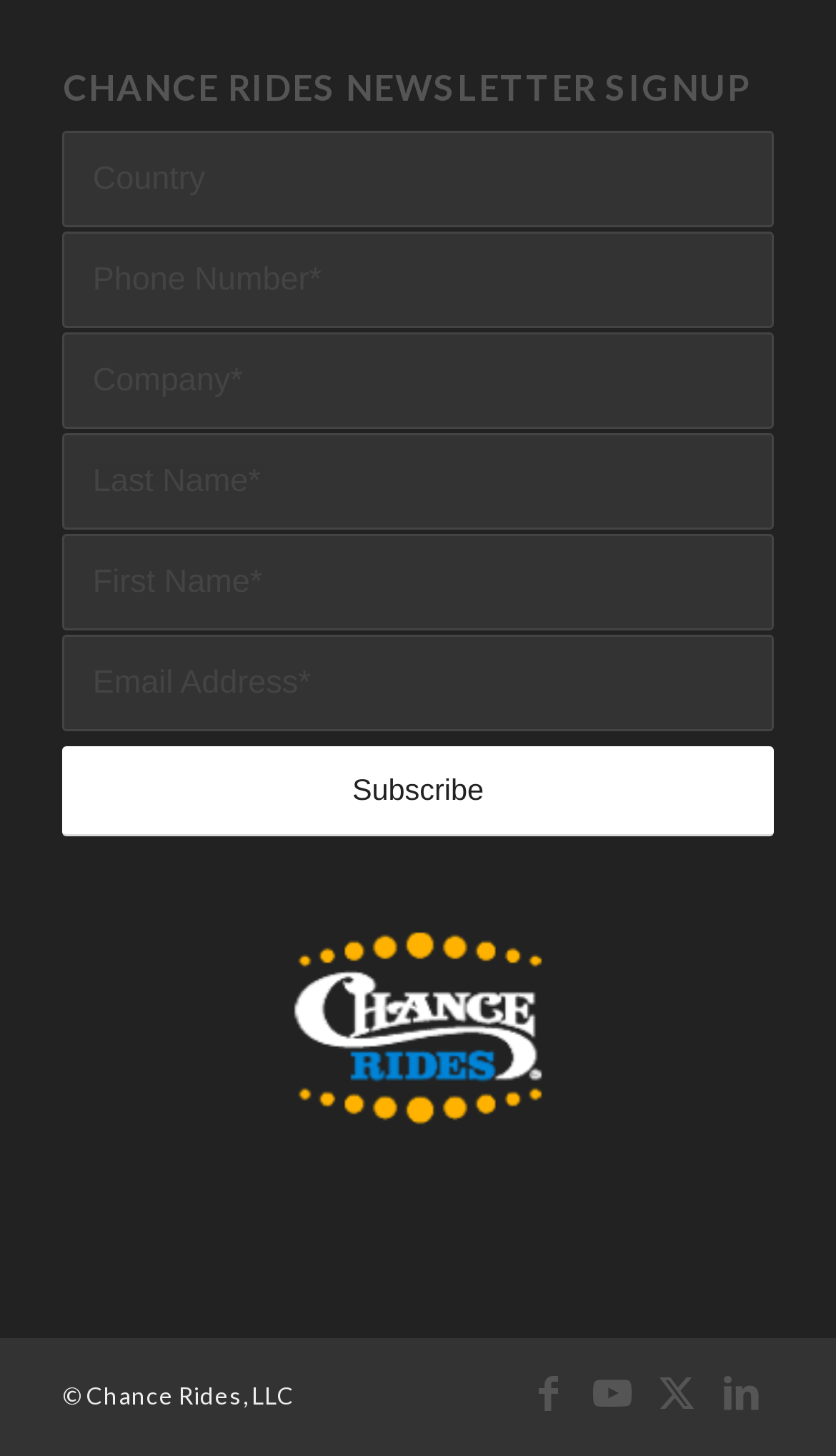How many social media links are at the bottom?
Look at the image and respond to the question as thoroughly as possible.

There are four social media links at the bottom of the page, which are links to Facebook, Youtube, X, and LinkedIn, respectively.